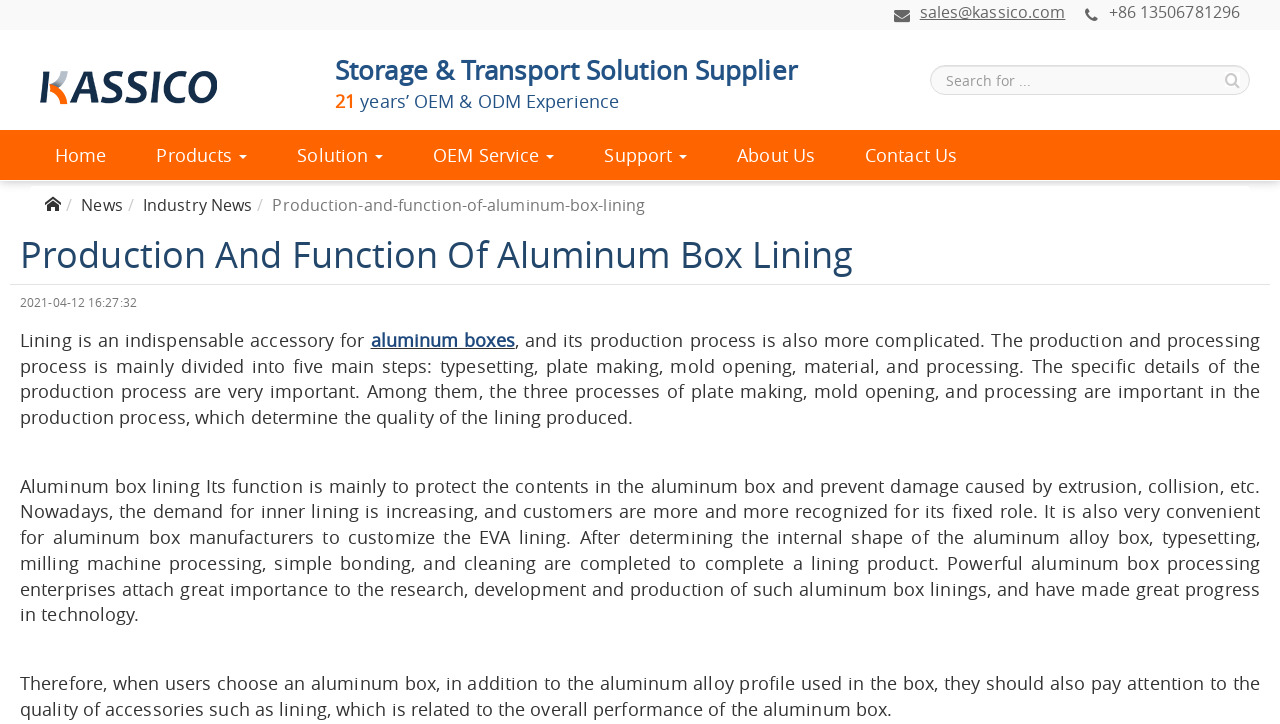Please specify the bounding box coordinates for the clickable region that will help you carry out the instruction: "Search for something".

[0.727, 0.09, 0.977, 0.131]